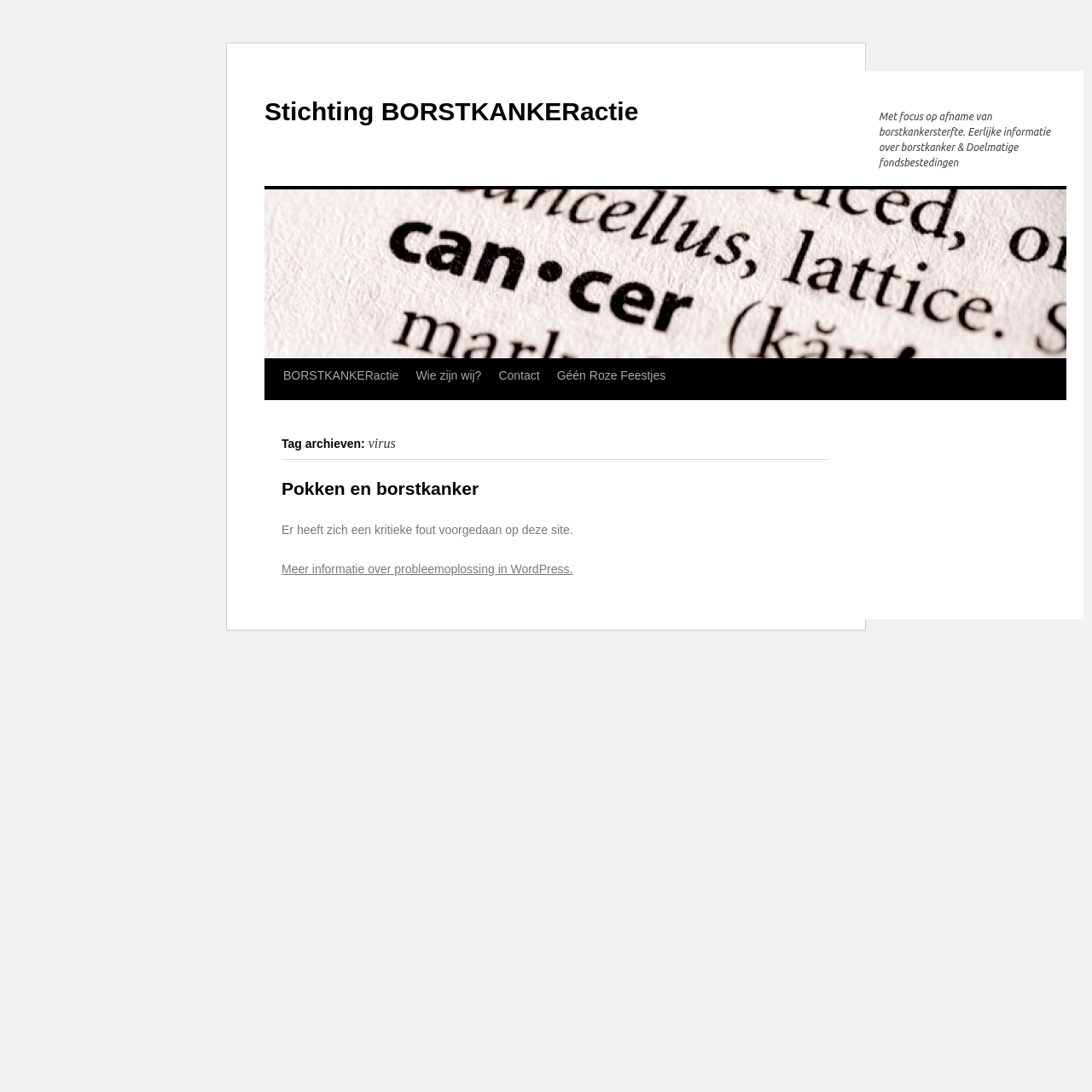What error occurred on the website?
Examine the image and provide an in-depth answer to the question.

The StaticText element 'Er heeft zich een kritieke fout voorgedaan op deze site.' indicates that a critical error occurred on the website, and the link 'Meer informatie over probleemoplossing in WordPress.' provides more information on troubleshooting the issue.